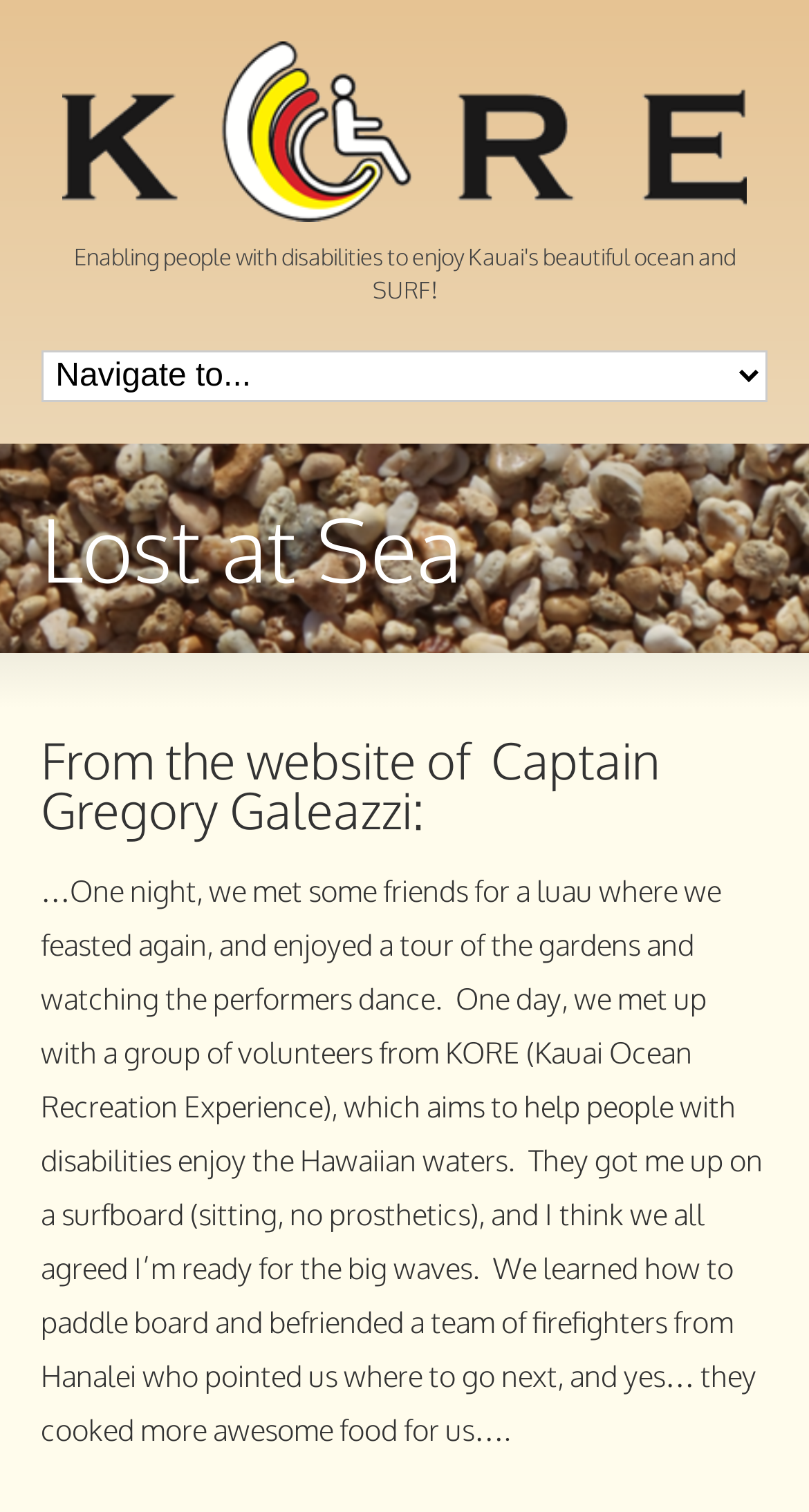Identify the headline of the webpage and generate its text content.

Lost at Sea